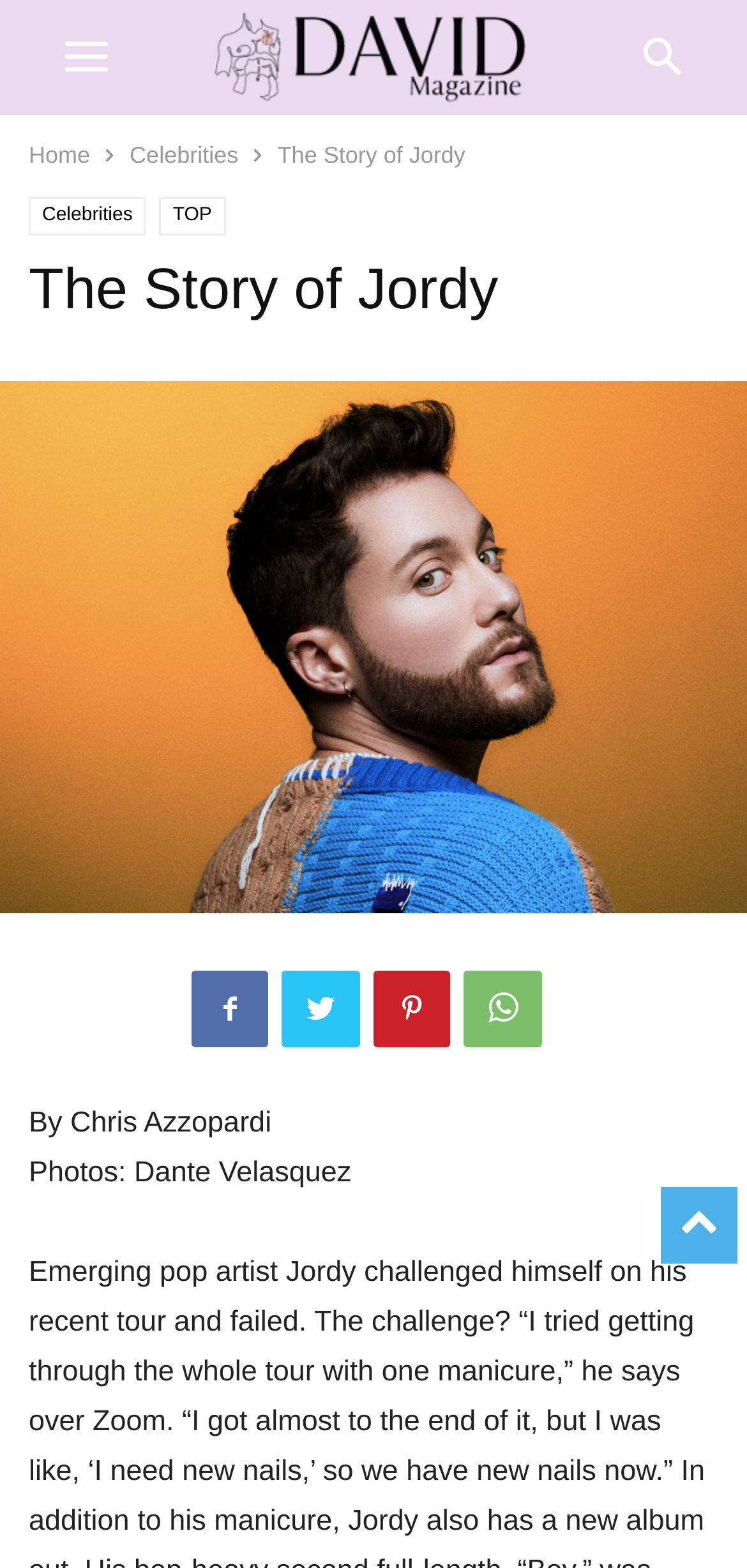Who is the author of the story?
Based on the screenshot, provide a one-word or short-phrase response.

Chris Azzopardi